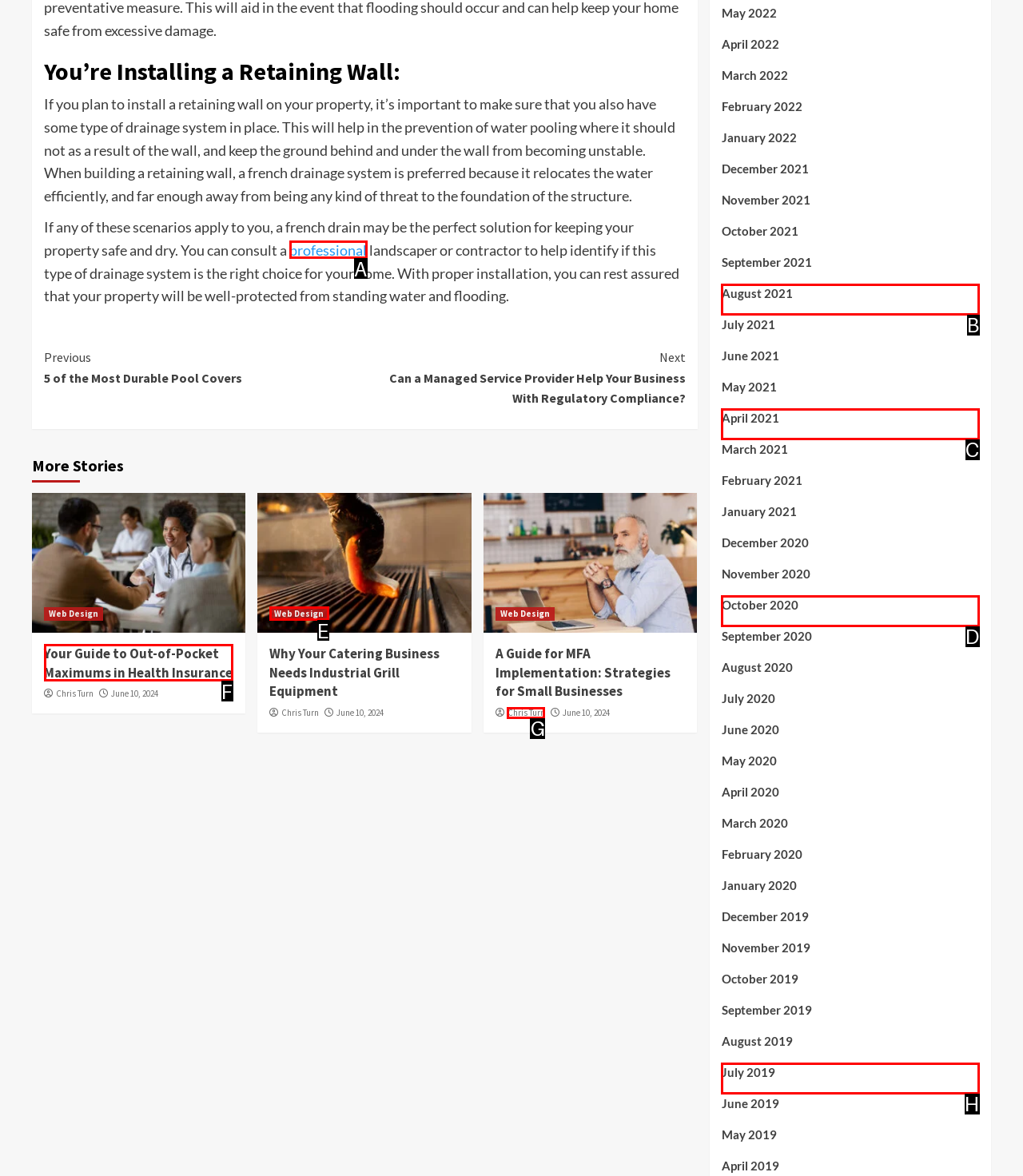Match the description to the correct option: Search the ESM Strata Knowledgebase
Provide the letter of the matching option directly.

None